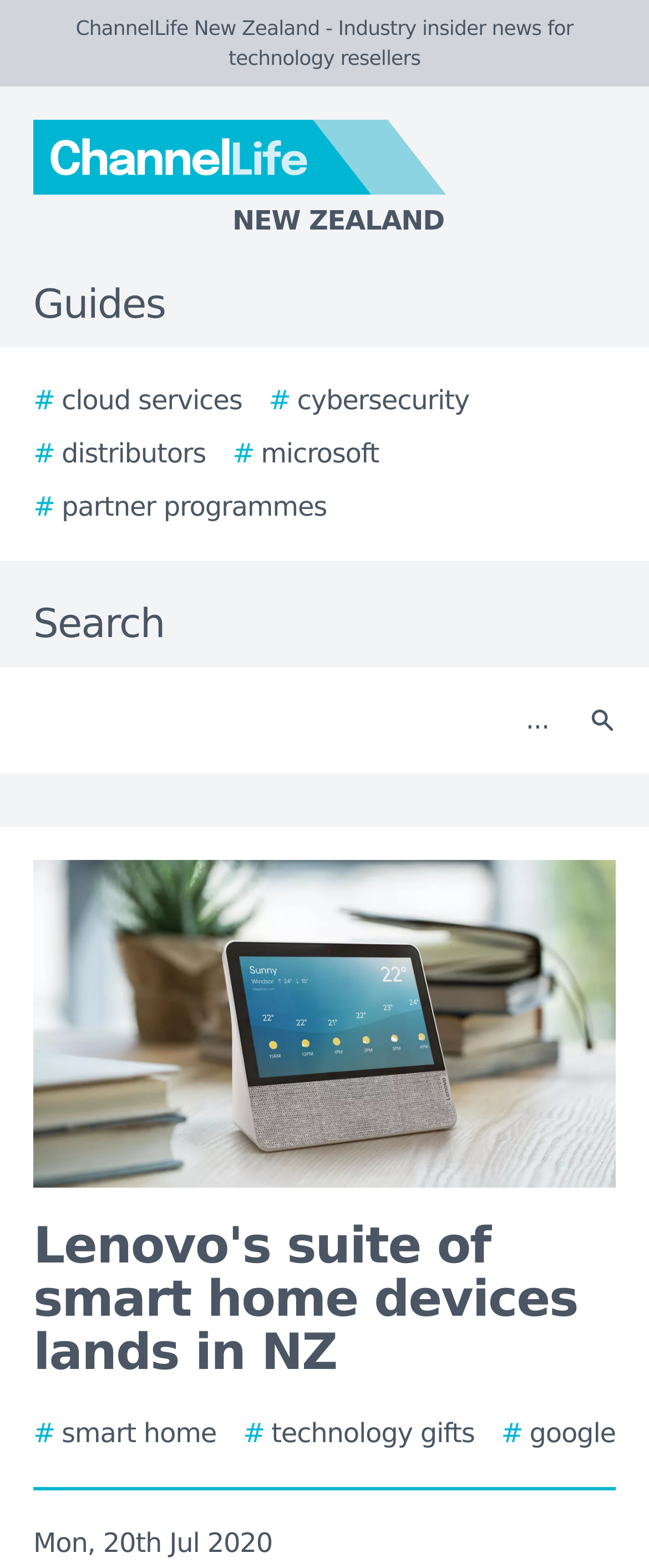Elaborate on the information and visuals displayed on the webpage.

The webpage appears to be an article from ChannelLife New Zealand, a technology news website. At the top left of the page, there is a logo of ChannelLife New Zealand, accompanied by a link to the website's homepage. Next to the logo, there is a horizontal menu with links to various guides, including cloud services, cybersecurity, distributors, and more.

Below the menu, there is a search bar with a text box and a search button. The search button has a small magnifying glass icon. On the right side of the search bar, there is a large image that takes up most of the width of the page.

The main content of the page is an article with the title "Lenovo's suite of smart home devices lands in NZ". The title is a heading that spans almost the entire width of the page. Below the title, there is a publication date, "Mon, 20th Jul 2020", located at the bottom left of the page.

At the bottom of the page, there are three links to related articles or topics, including "smart home", "technology gifts", and "google". These links are aligned horizontally and take up about half of the page's width.

Overall, the webpage has a simple and clean layout, with a focus on the main article and easy access to related content and website features.